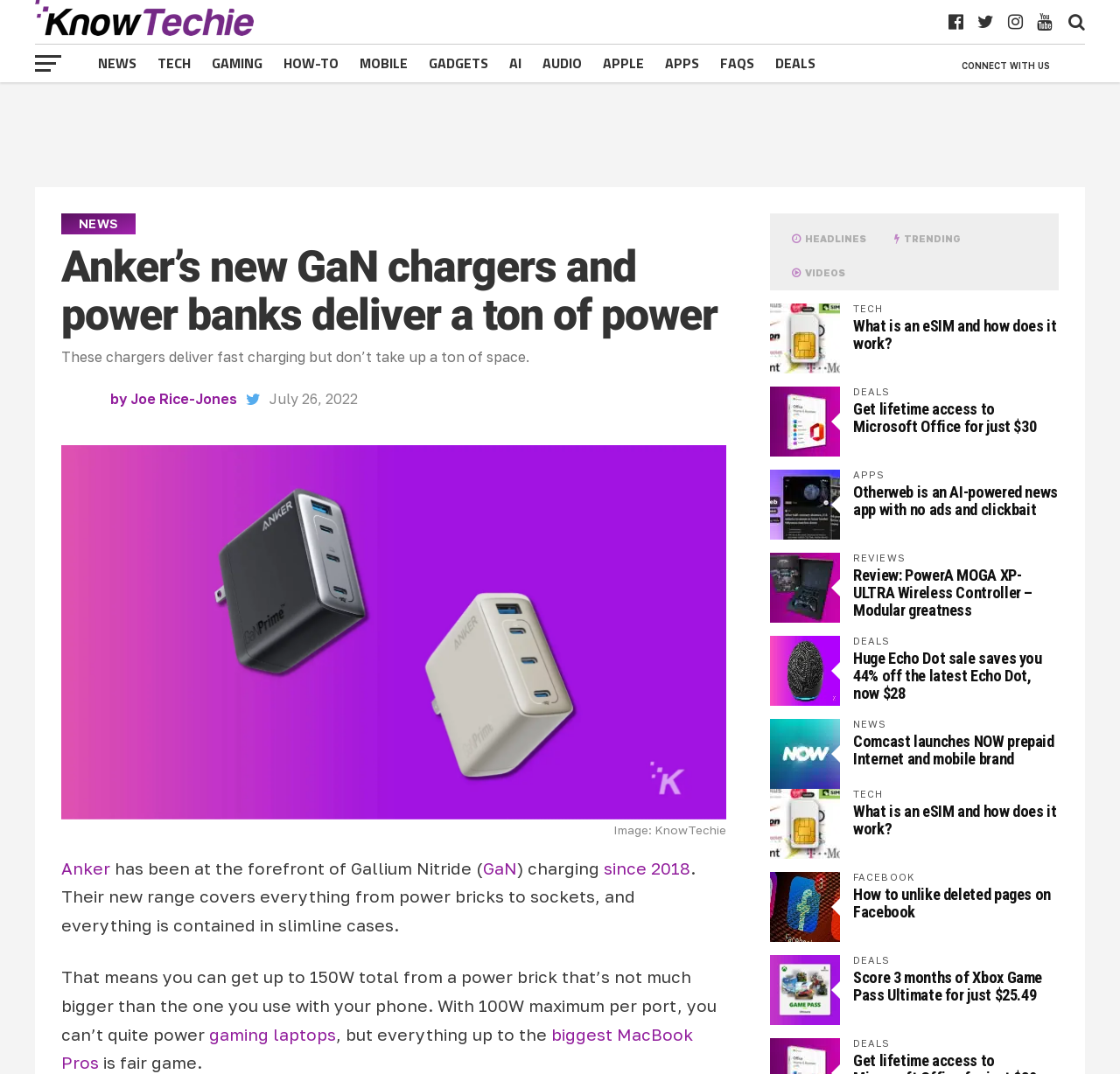Generate the text of the webpage's primary heading.

Anker’s new GaN chargers and power banks deliver a ton of power